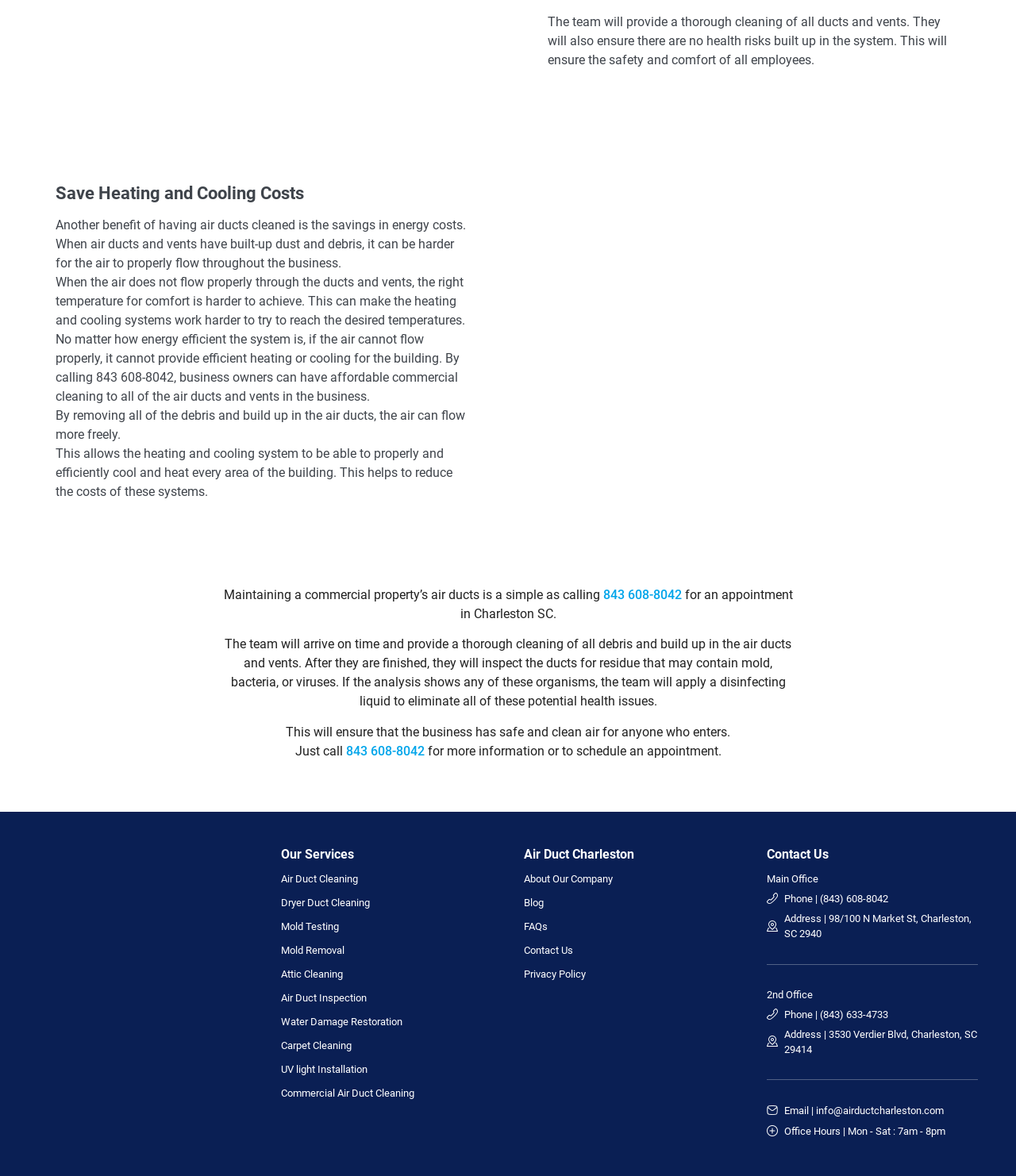Based on the image, provide a detailed response to the question:
What is the purpose of removing debris and build-up in air ducts?

According to the webpage, removing debris and build-up in air ducts allows the air to flow more freely, which in turn helps the heating and cooling system to work more efficiently, reducing energy costs.